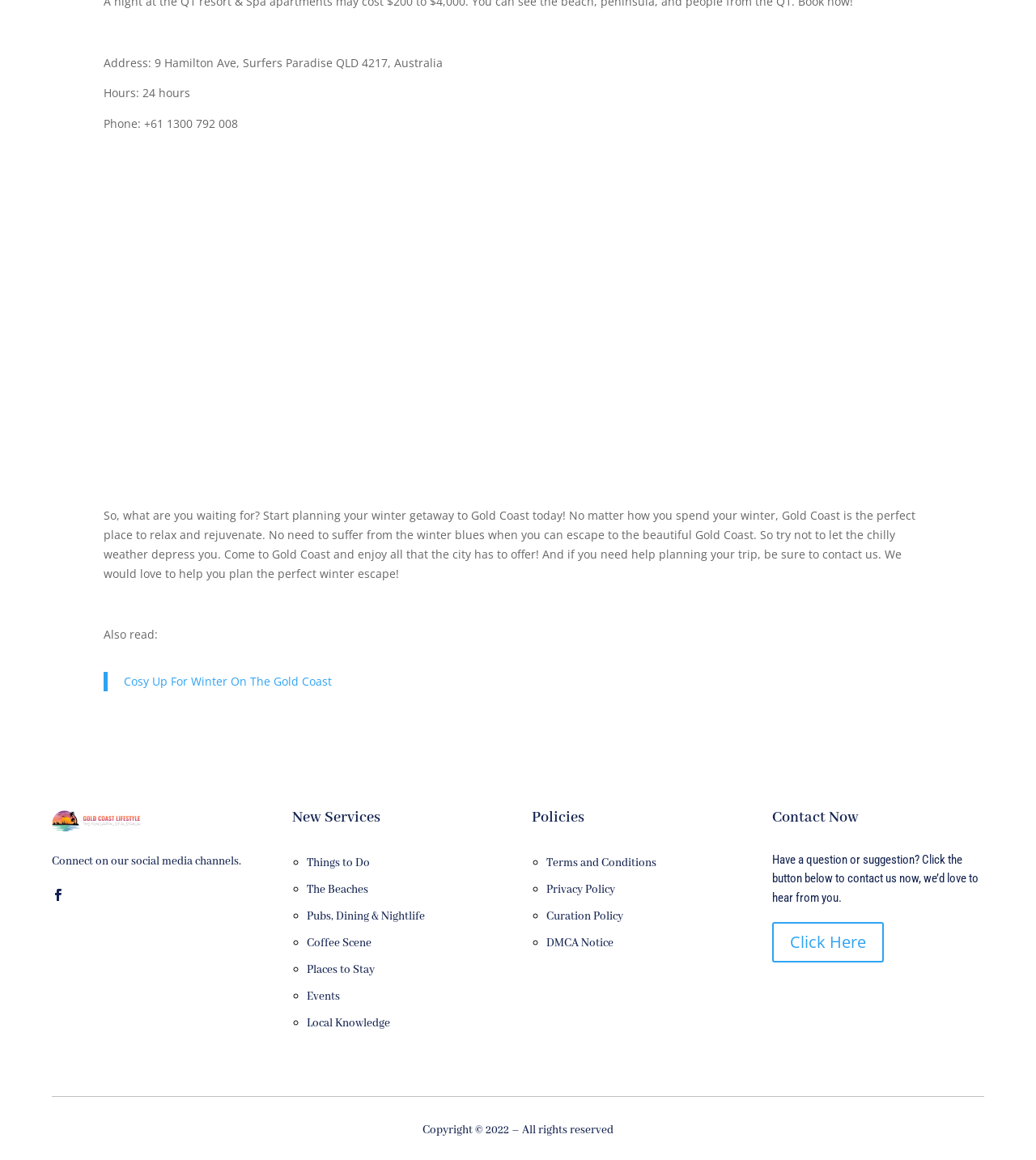Select the bounding box coordinates of the element I need to click to carry out the following instruction: "Click the 'Click Here 5' button".

[0.745, 0.795, 0.853, 0.83]